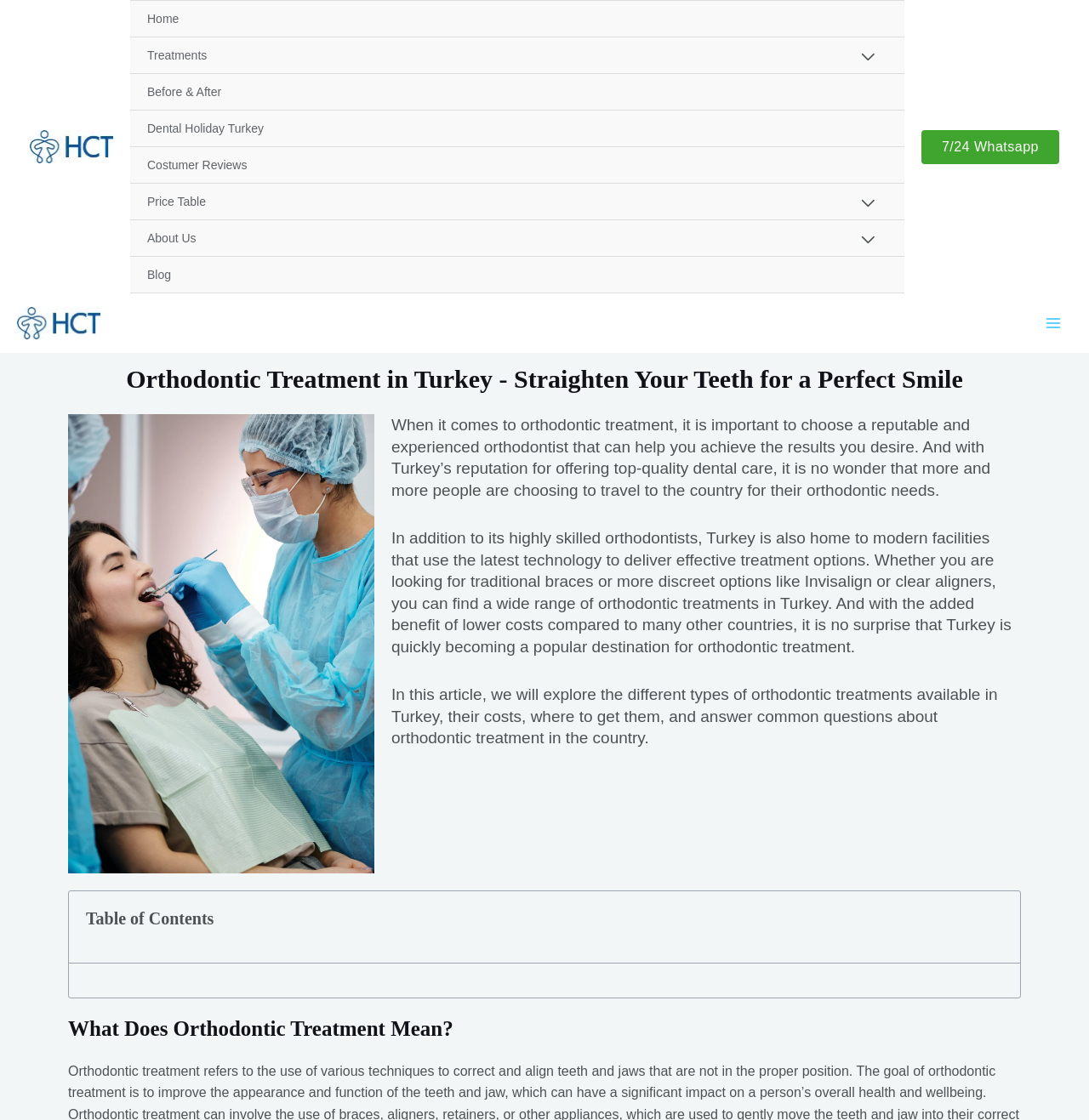Describe the webpage meticulously, covering all significant aspects.

The webpage is about orthodontic treatment in Turkey, with a focus on the importance of choosing a reputable and experienced orthodontist. At the top left corner, there is a small logo and a link "Link 1". Next to it, there is a navigation menu with several links, including "Home", "Treatments", "Before & After", and others. 

On the top right corner, there is a button "Menu Toggle" and another link "Link 35" with a WhatsApp icon and the text "7/24 Whatsapp". Below the navigation menu, there is a large heading that reads "Orthodontic Treatment in Turkey - Straighten Your Teeth for a Perfect Smile". 

Below the heading, there is an image of an orthodontist, followed by three paragraphs of text that discuss the importance of choosing a reputable orthodontist, the benefits of orthodontic treatment in Turkey, and the types of treatments available. 

Further down the page, there is a table of contents with a heading and a button to close it. The table of contents is followed by another heading "What Does Orthodontic Treatment Mean?". There are also several buttons and links scattered throughout the page, including a button "Button 4" with an image on the top right corner.